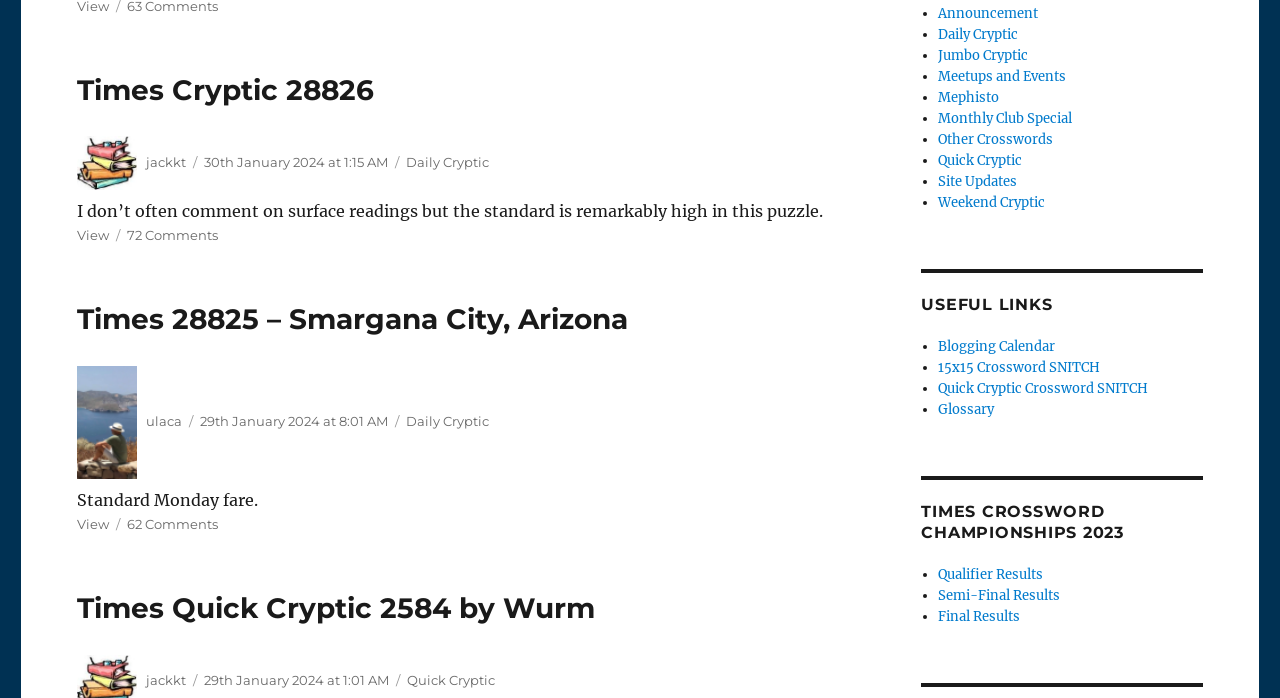Identify the bounding box coordinates of the specific part of the webpage to click to complete this instruction: "Read about What is SalonHQ?".

None